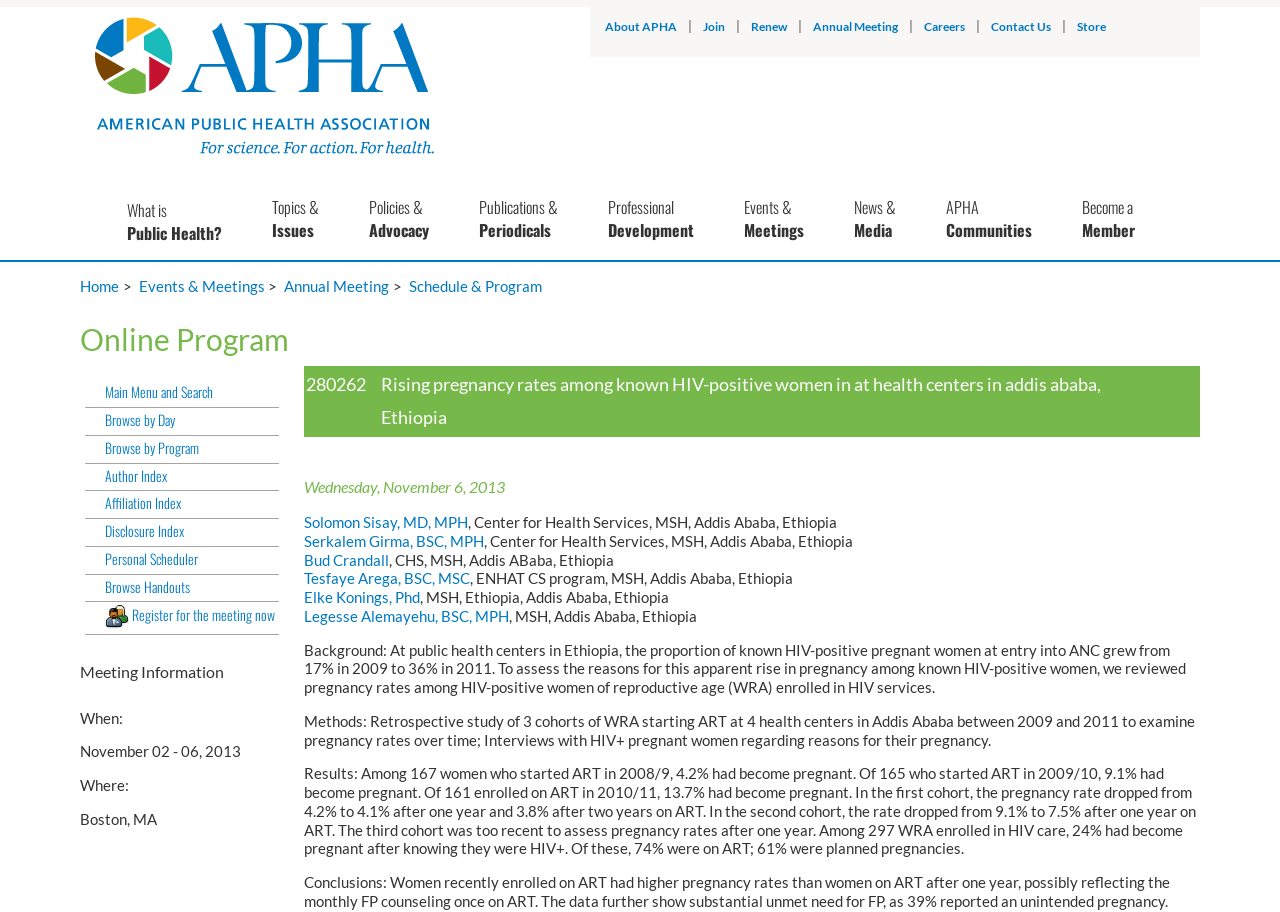Identify the bounding box coordinates of the section to be clicked to complete the task described by the following instruction: "Explore the article about B2B social media strategies". The coordinates should be four float numbers between 0 and 1, formatted as [left, top, right, bottom].

None